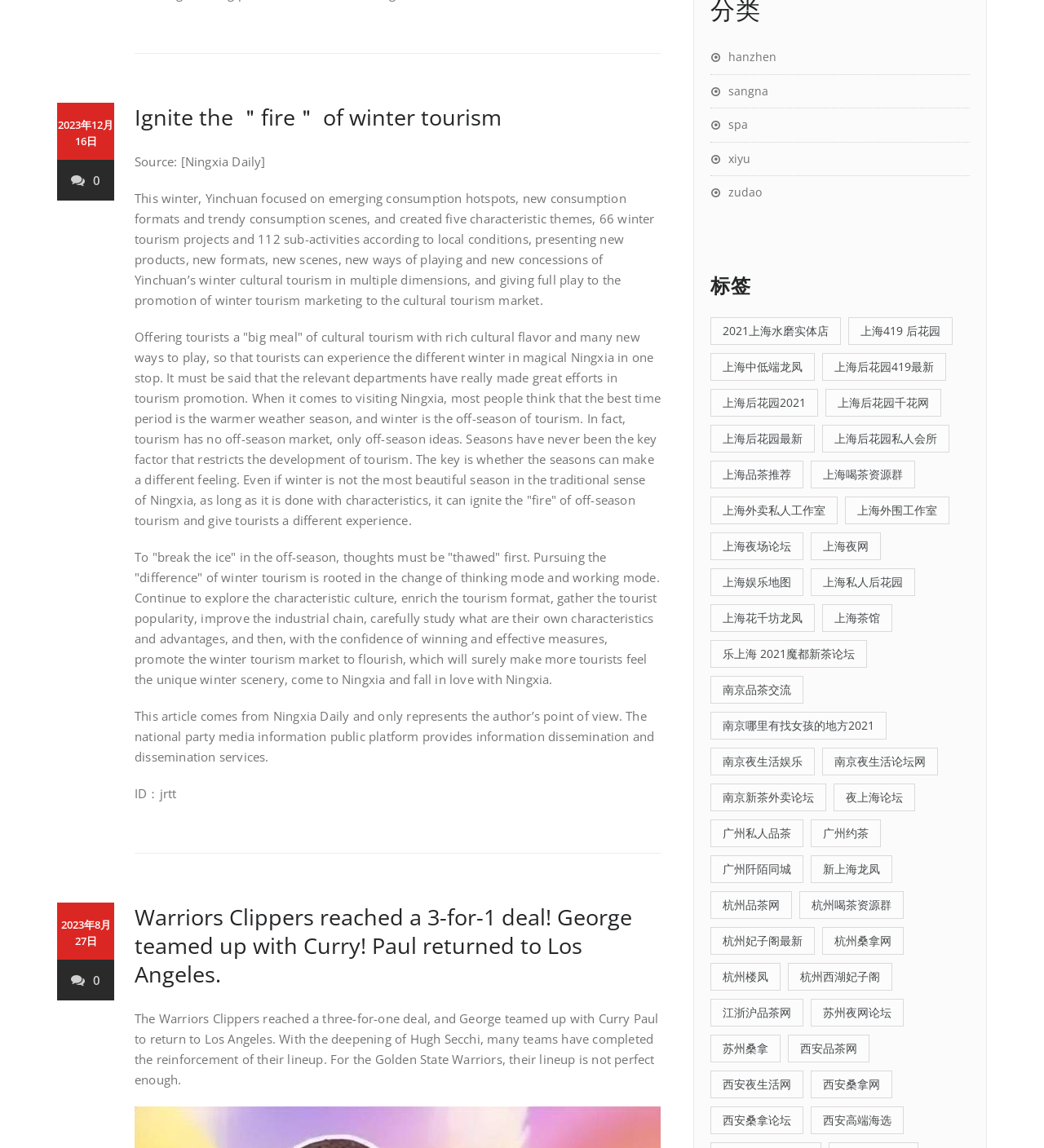Please identify the bounding box coordinates of the clickable region that I should interact with to perform the following instruction: "Click the link to view the tag '乐上海 2021魔都新茶论坛'". The coordinates should be expressed as four float numbers between 0 and 1, i.e., [left, top, right, bottom].

[0.68, 0.558, 0.83, 0.582]